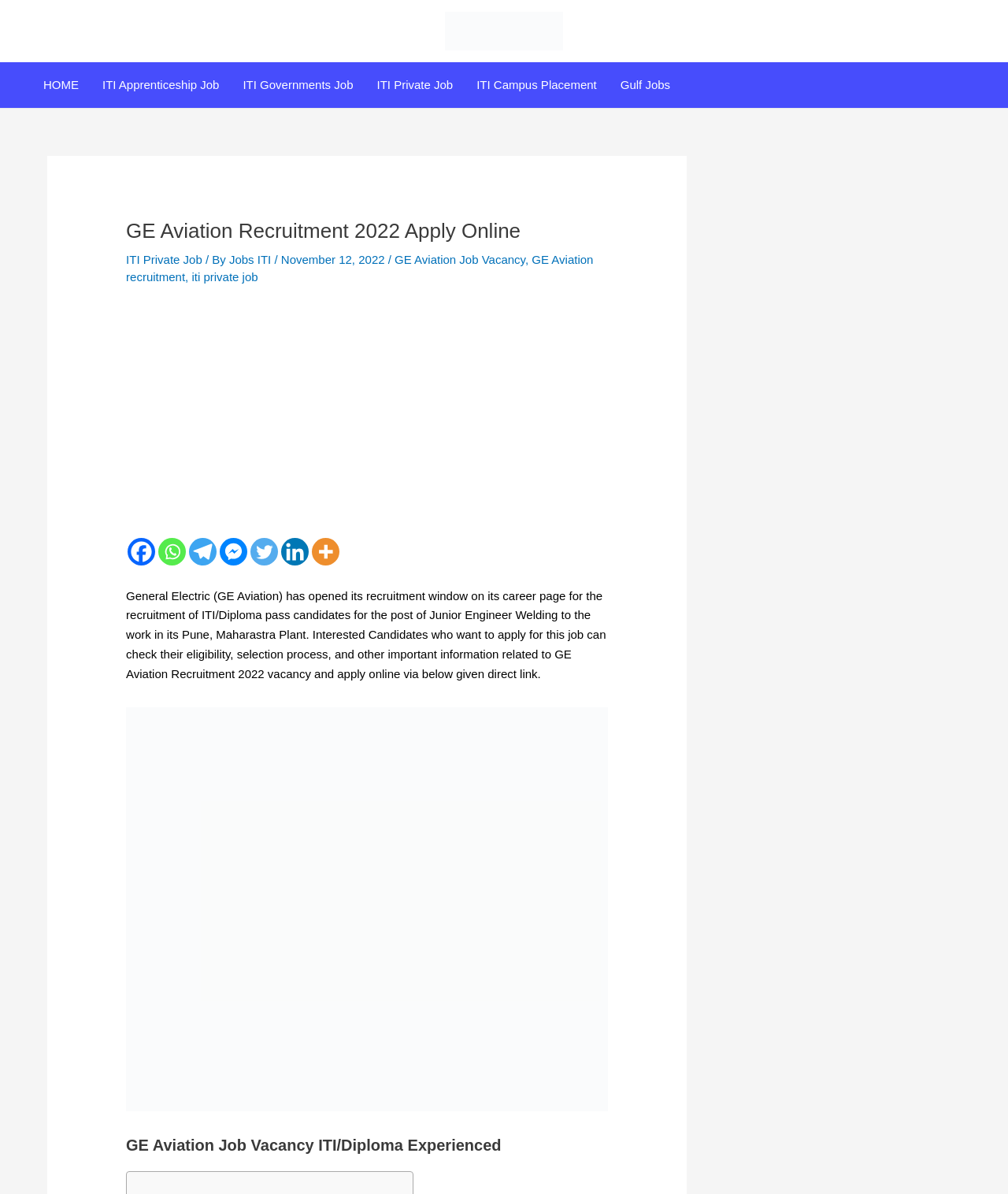Please identify the bounding box coordinates for the region that you need to click to follow this instruction: "Click on ITI Apprenticeship Job".

[0.09, 0.052, 0.229, 0.09]